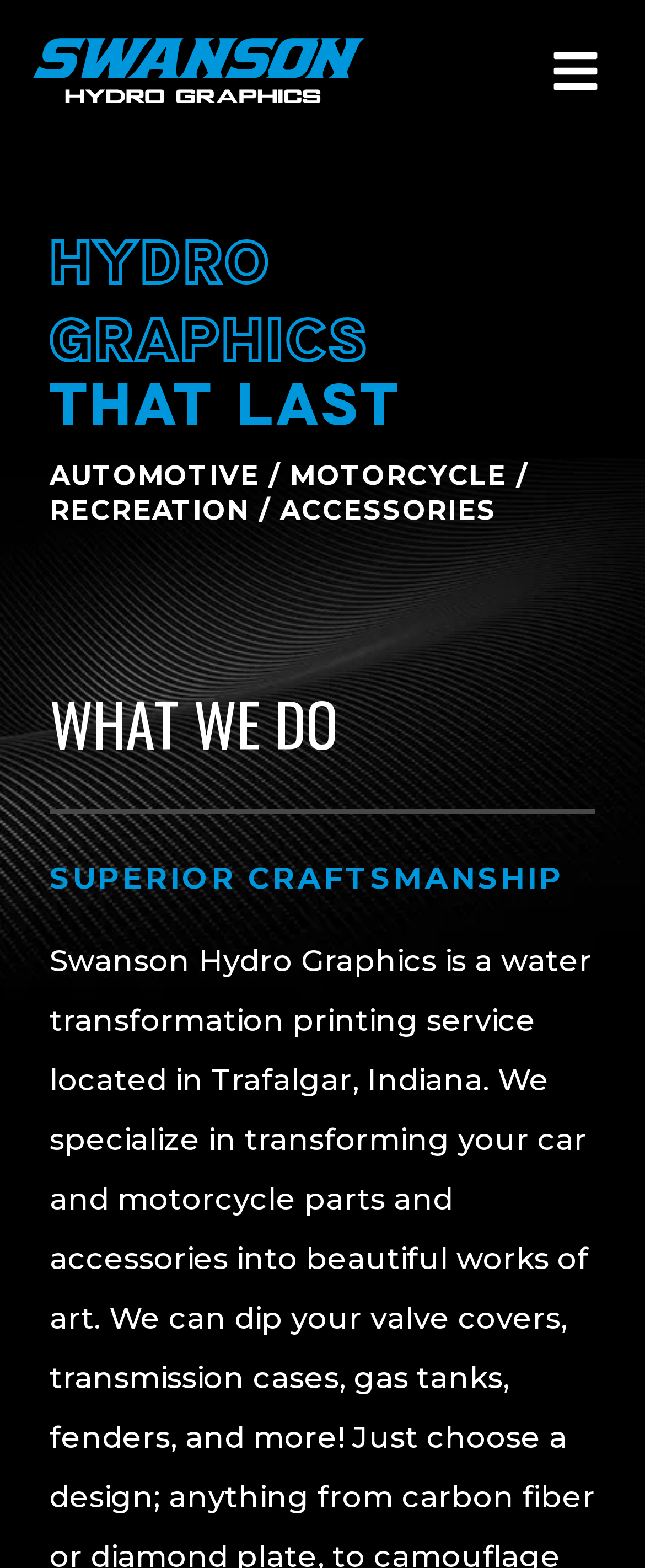Examine the image and give a thorough answer to the following question:
What industries does Swanson provide services for?

The static text 'AUTOMOTIVE / MOTORCYCLE / RECREATION / ACCESSORIES' suggests that Swanson provides services for these three industries, likely related to hydro graphics and printing.